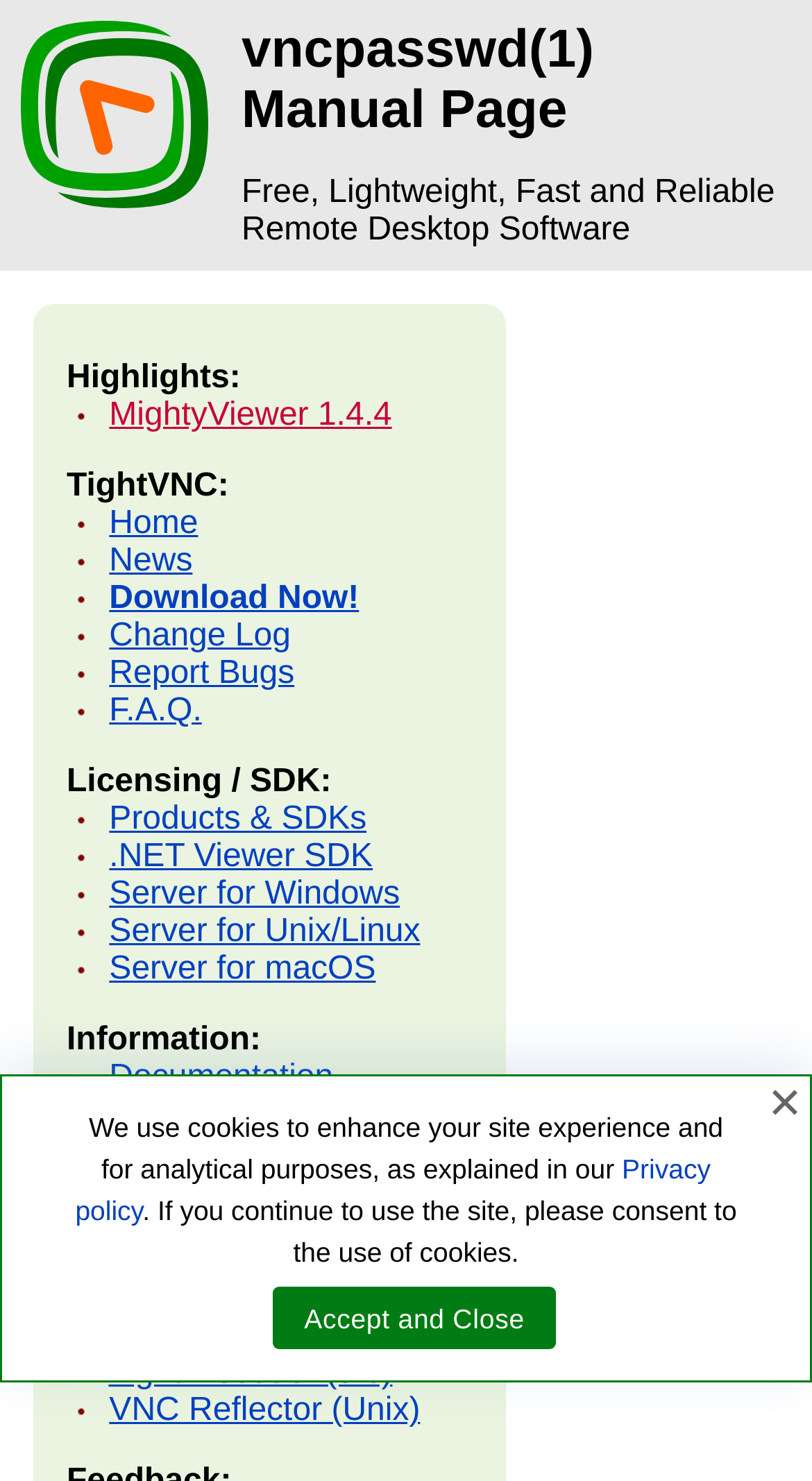Predict the bounding box for the UI component with the following description: "TightVNC v1.3 (old)".

[0.134, 0.84, 0.492, 0.863]